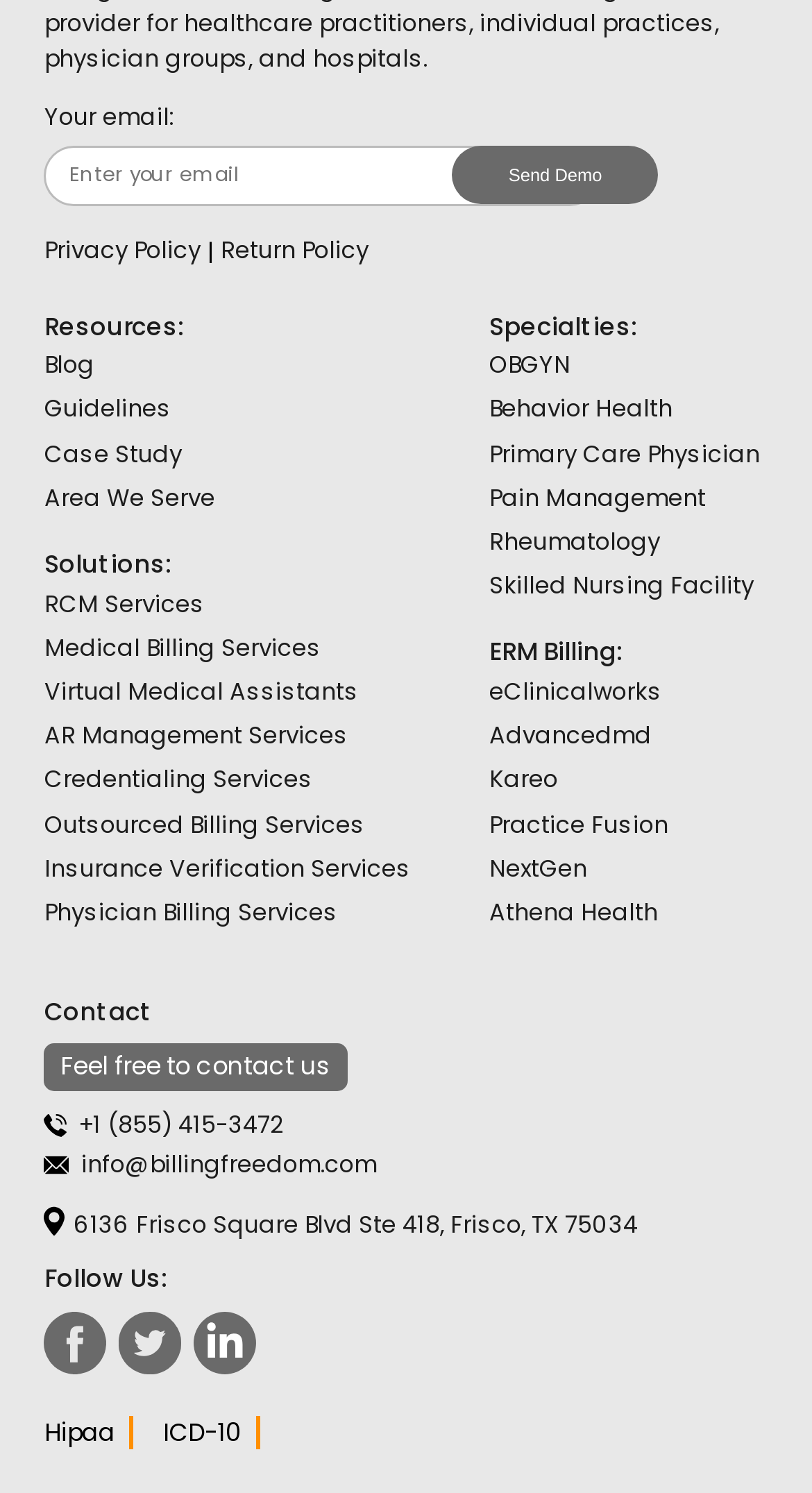Using the image as a reference, answer the following question in as much detail as possible:
What is the address of the company?

The webpage has an image labeled 'our Address' followed by a static text element containing the address '6136 Frisco Square Blvd Ste 418, Frisco, TX 75034', which is likely the address of the company.